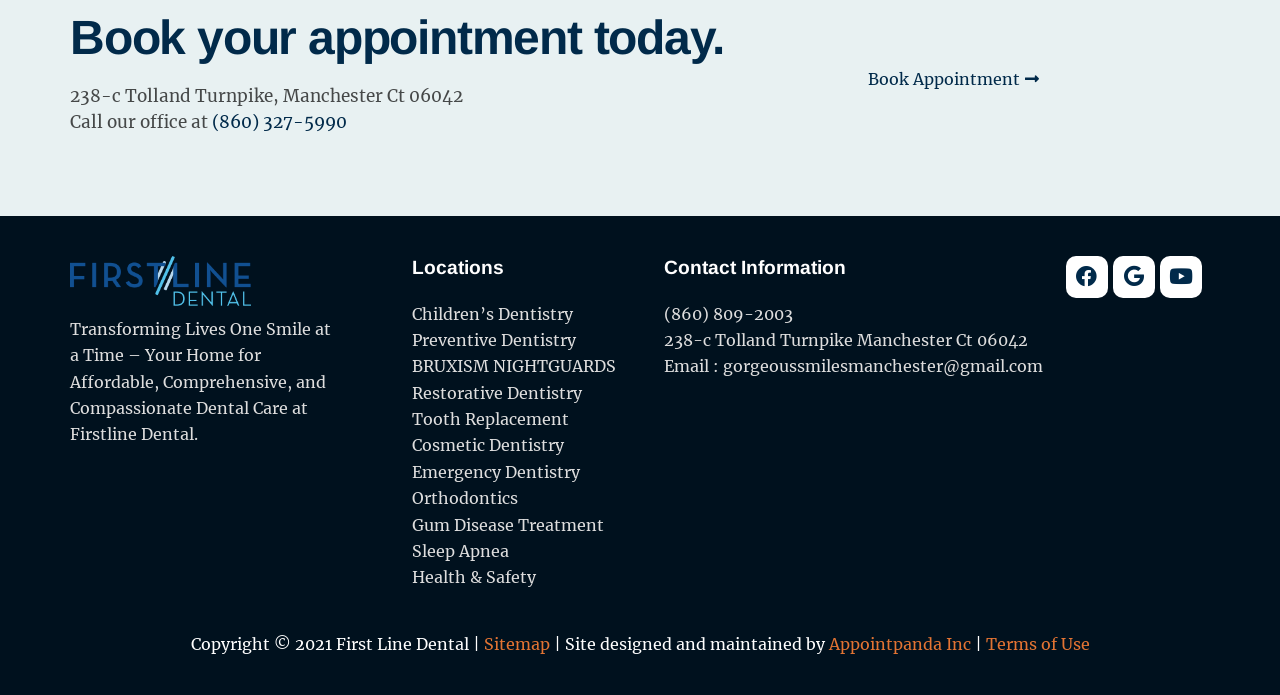Bounding box coordinates must be specified in the format (top-left x, top-left y, bottom-right x, bottom-right y). All values should be floating point numbers between 0 and 1. What are the bounding box coordinates of the UI element described as: Emergency Dentistry

[0.322, 0.66, 0.519, 0.698]